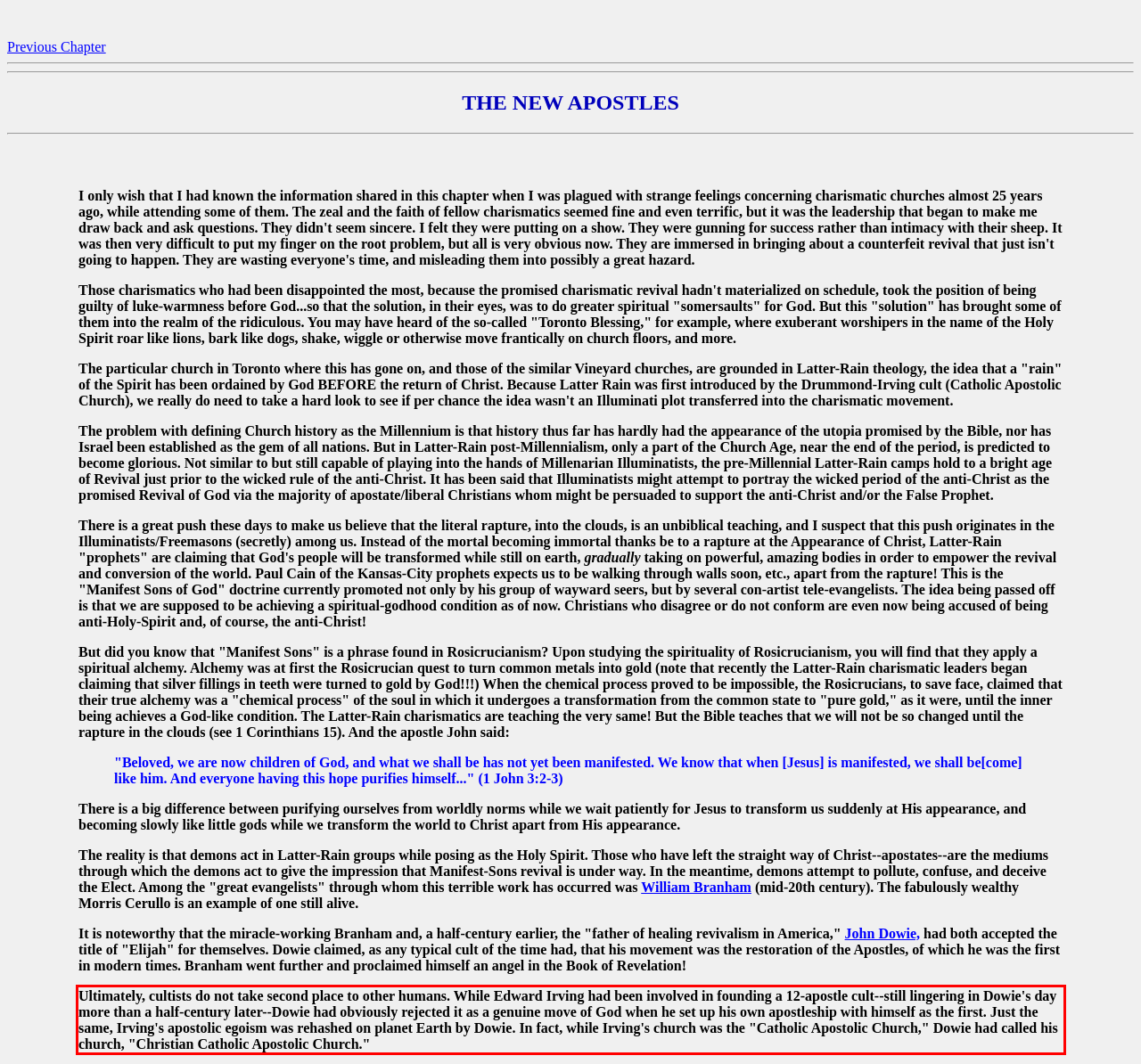Within the screenshot of the webpage, there is a red rectangle. Please recognize and generate the text content inside this red bounding box.

Ultimately, cultists do not take second place to other humans. While Edward Irving had been involved in founding a 12-apostle cult--still lingering in Dowie's day more than a half-century later--Dowie had obviously rejected it as a genuine move of God when he set up his own apostleship with himself as the first. Just the same, Irving's apostolic egoism was rehashed on planet Earth by Dowie. In fact, while Irving's church was the "Catholic Apostolic Church," Dowie had called his church, "Christian Catholic Apostolic Church."